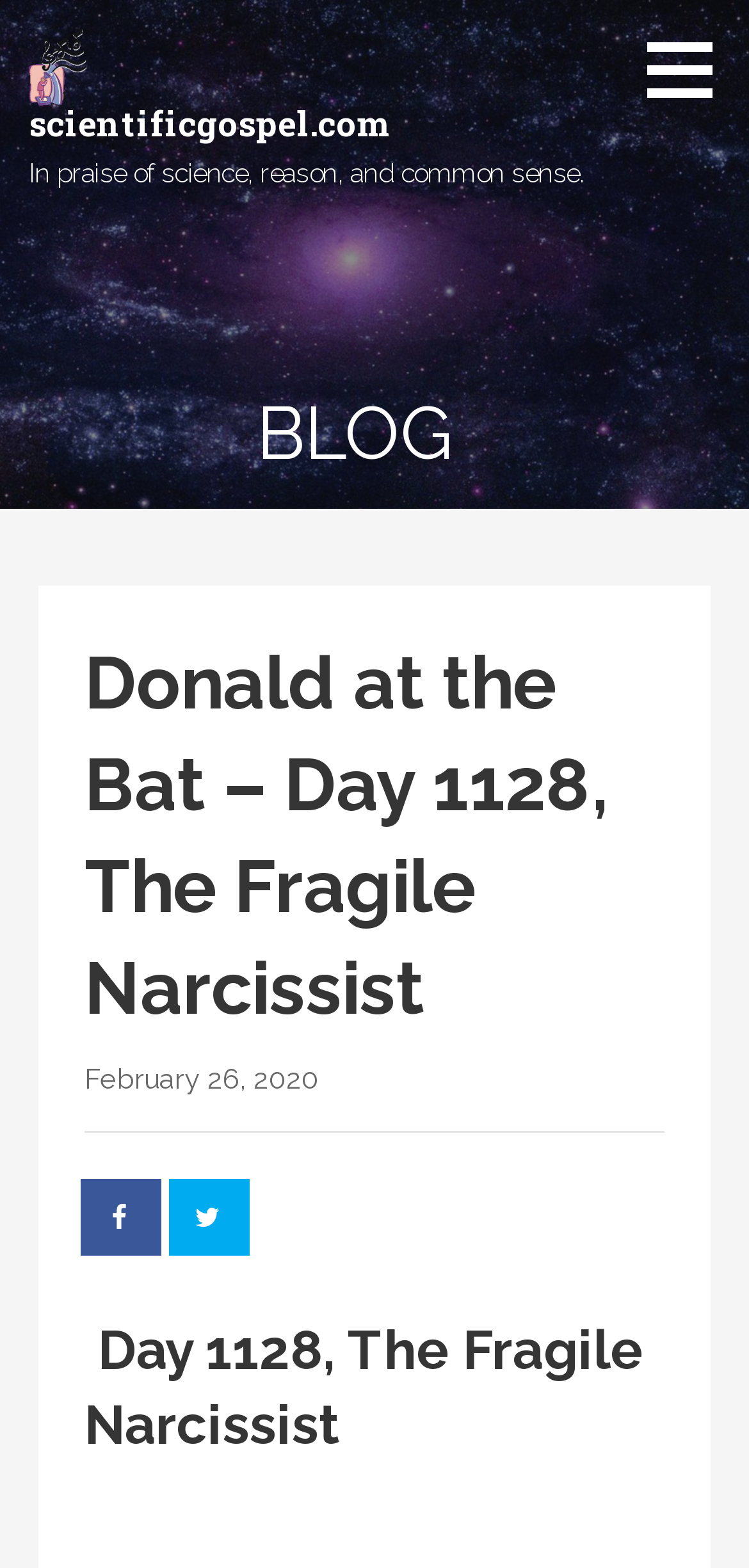Please provide a brief answer to the question using only one word or phrase: 
How many social media sharing options are available?

2